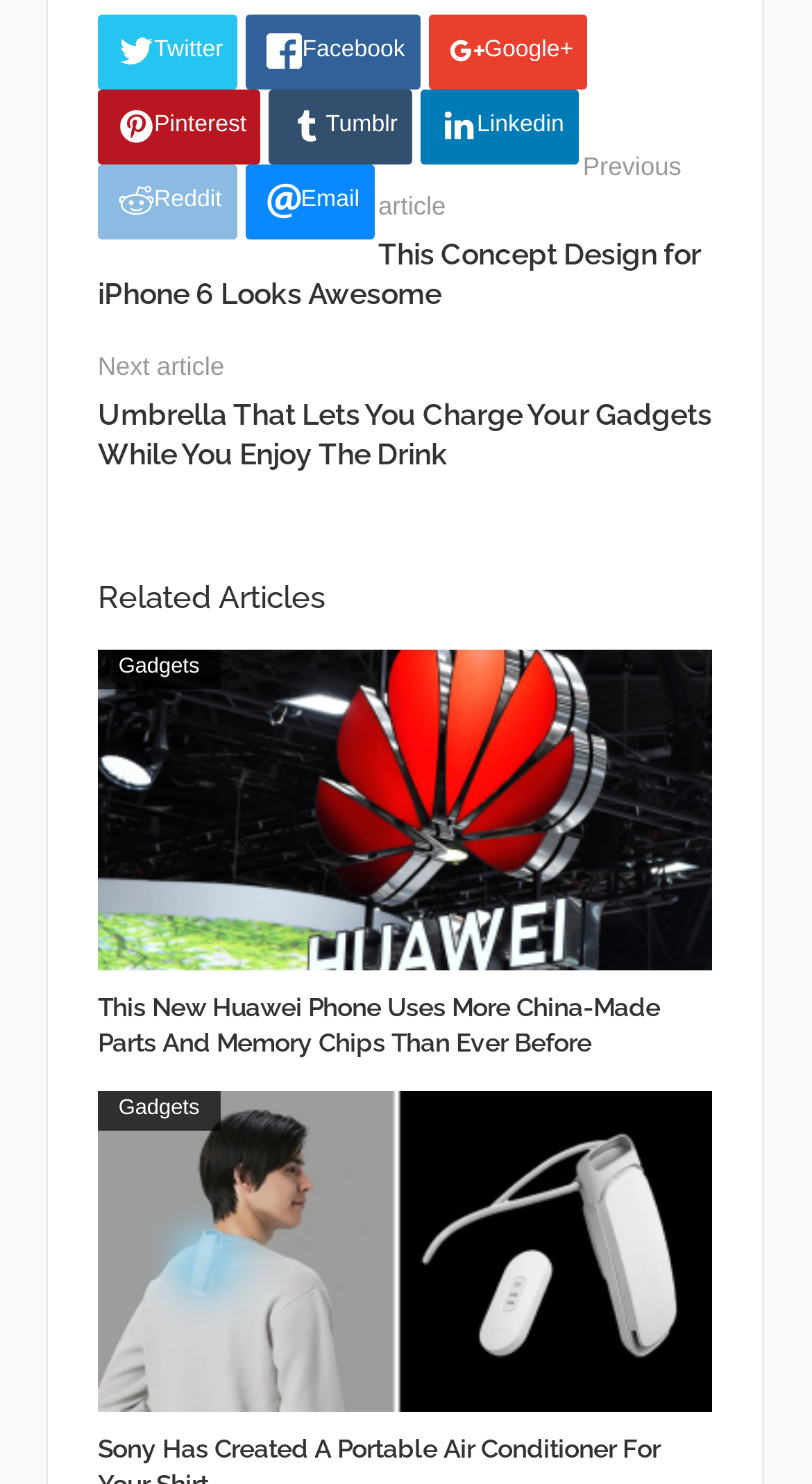Predict the bounding box coordinates of the area that should be clicked to accomplish the following instruction: "View related article 'This New Huawei Phone Uses More China-Made Parts And Memory Chips Than Ever Before'". The bounding box coordinates should consist of four float numbers between 0 and 1, i.e., [left, top, right, bottom].

[0.12, 0.669, 0.812, 0.712]